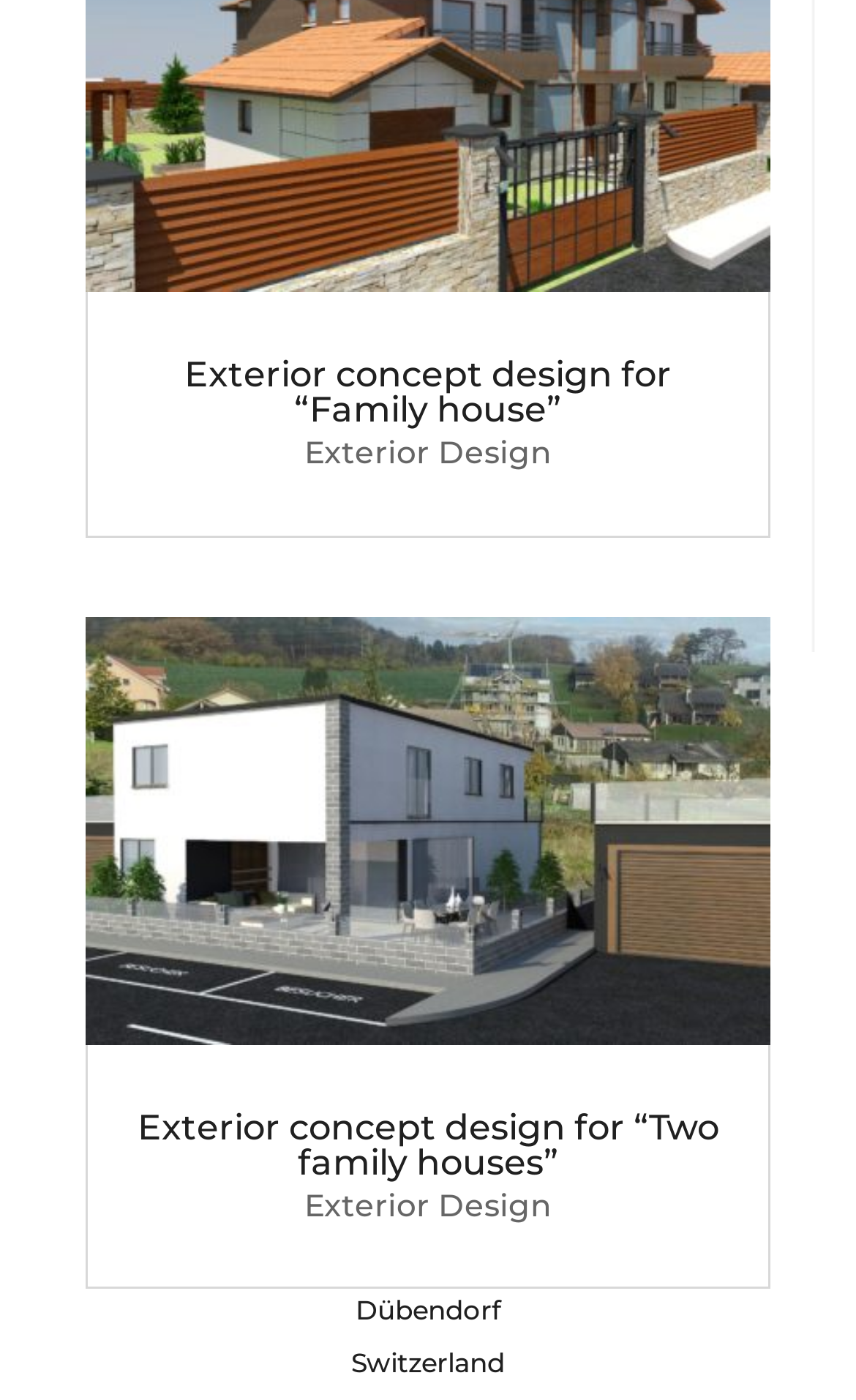What is the category of the 'Exterior concept design for “Family house”'?
Kindly offer a detailed explanation using the data available in the image.

I found the category by looking at the link next to the heading 'Exterior concept design for “Family house”', which is labeled 'Exterior Design'. This suggests that the 'Exterior concept design for “Family house”' belongs to the category of Exterior Design.